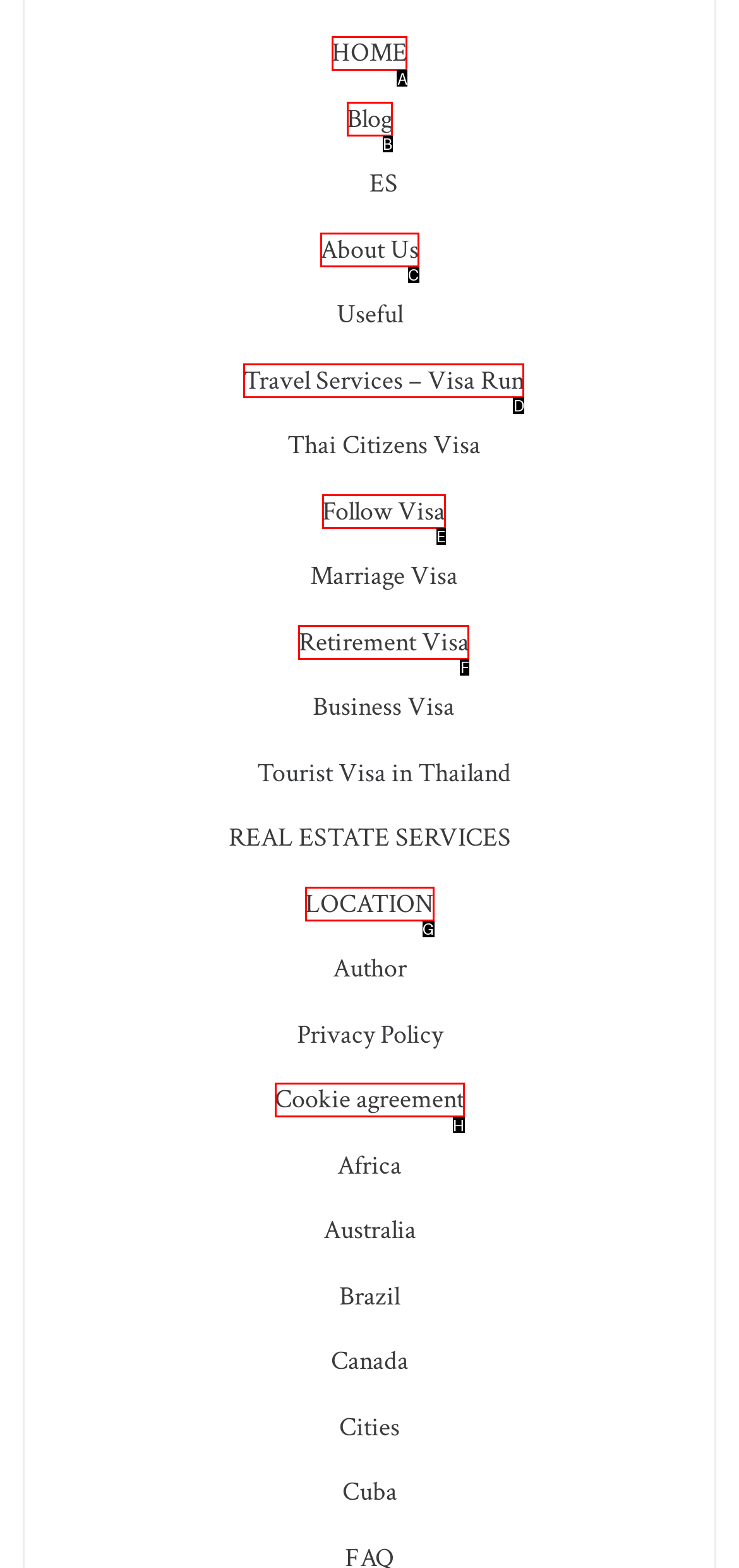Identify which lettered option completes the task: go to home page. Provide the letter of the correct choice.

A